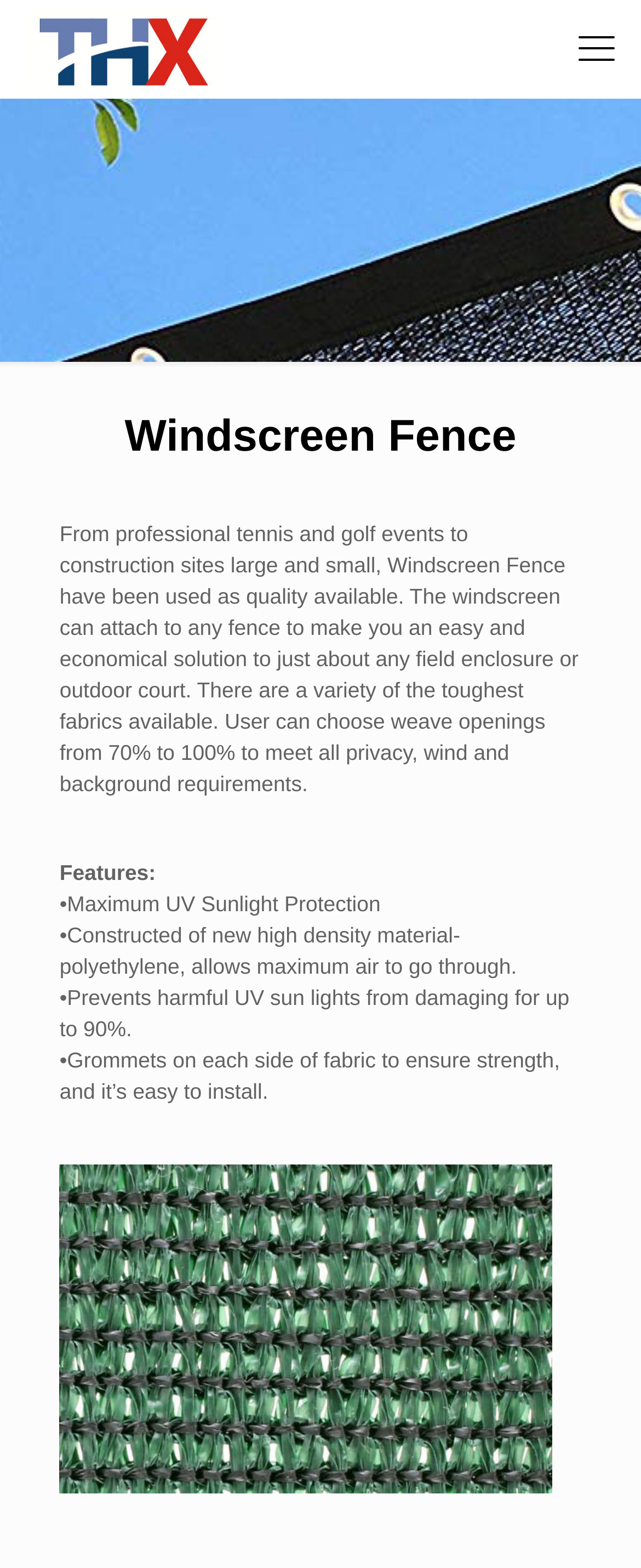What is the purpose of the grommets on the Windscreen Fence?
Using the image, provide a concise answer in one word or a short phrase.

To ensure strength and easy installation